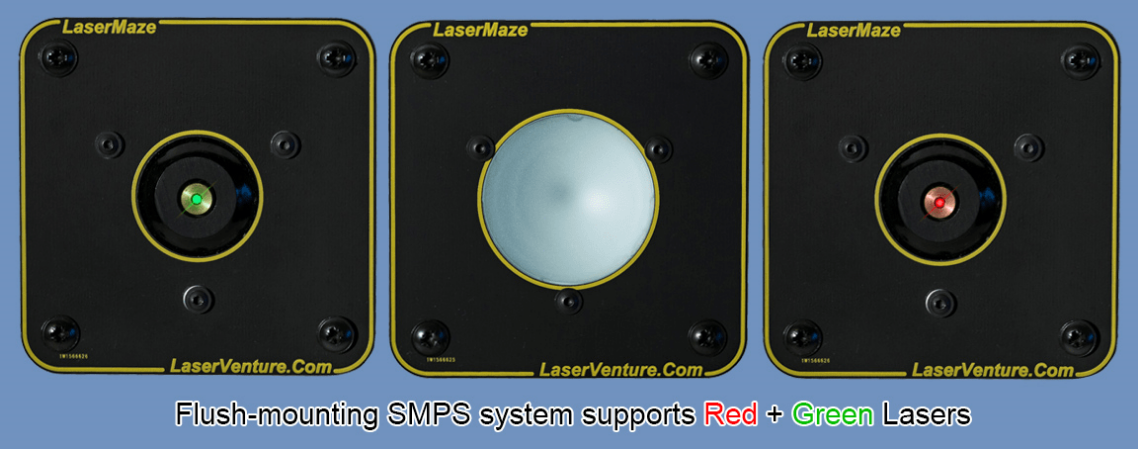How many laser colors does the system support?
Please ensure your answer is as detailed and informative as possible.

The caption emphasizes the system's capability to support both red and green lasers, making it a versatile solution for various gaming setups.